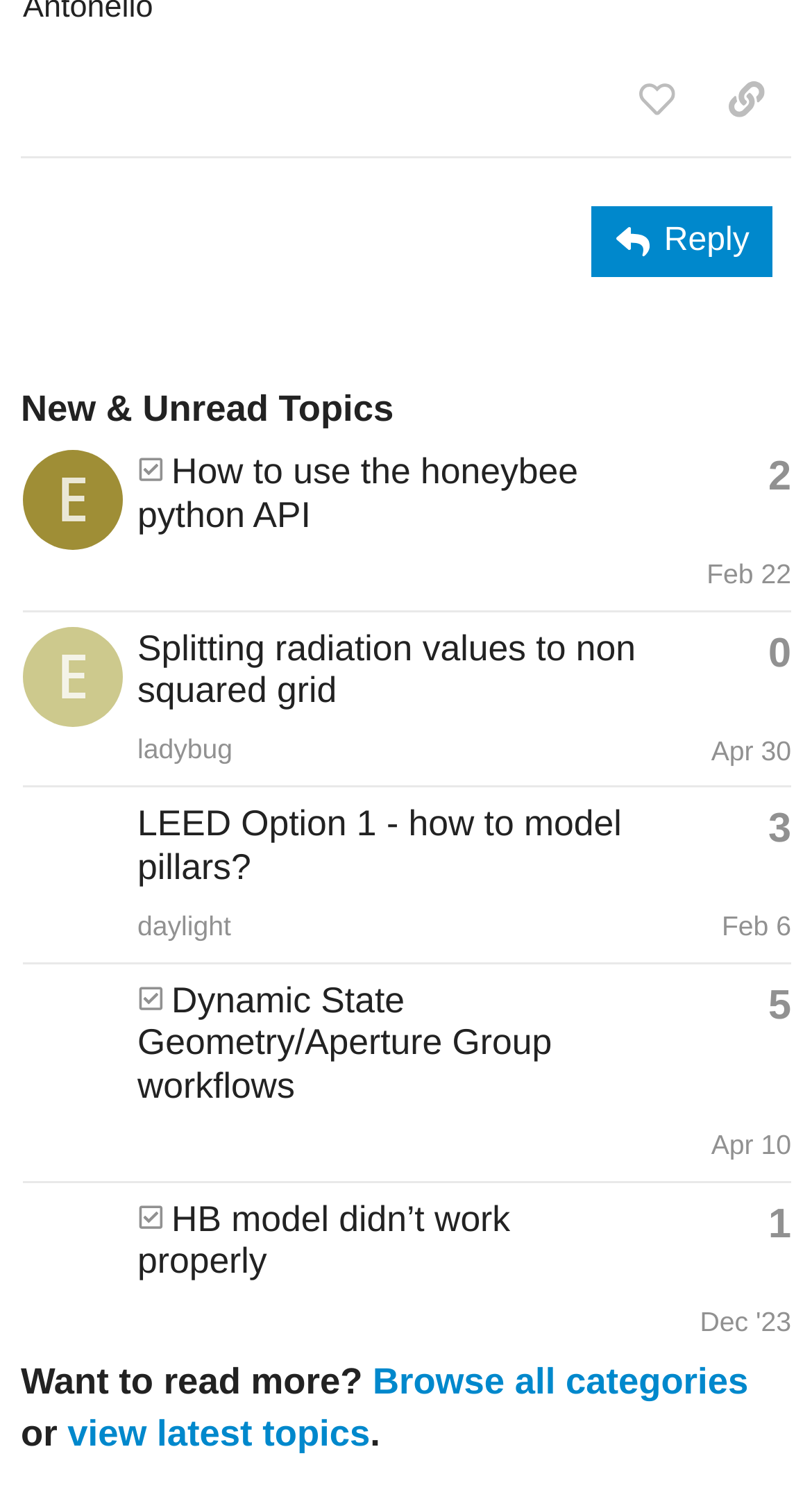Determine the bounding box coordinates for the clickable element required to fulfill the instruction: "Browse all categories". Provide the coordinates as four float numbers between 0 and 1, i.e., [left, top, right, bottom].

[0.459, 0.903, 0.922, 0.931]